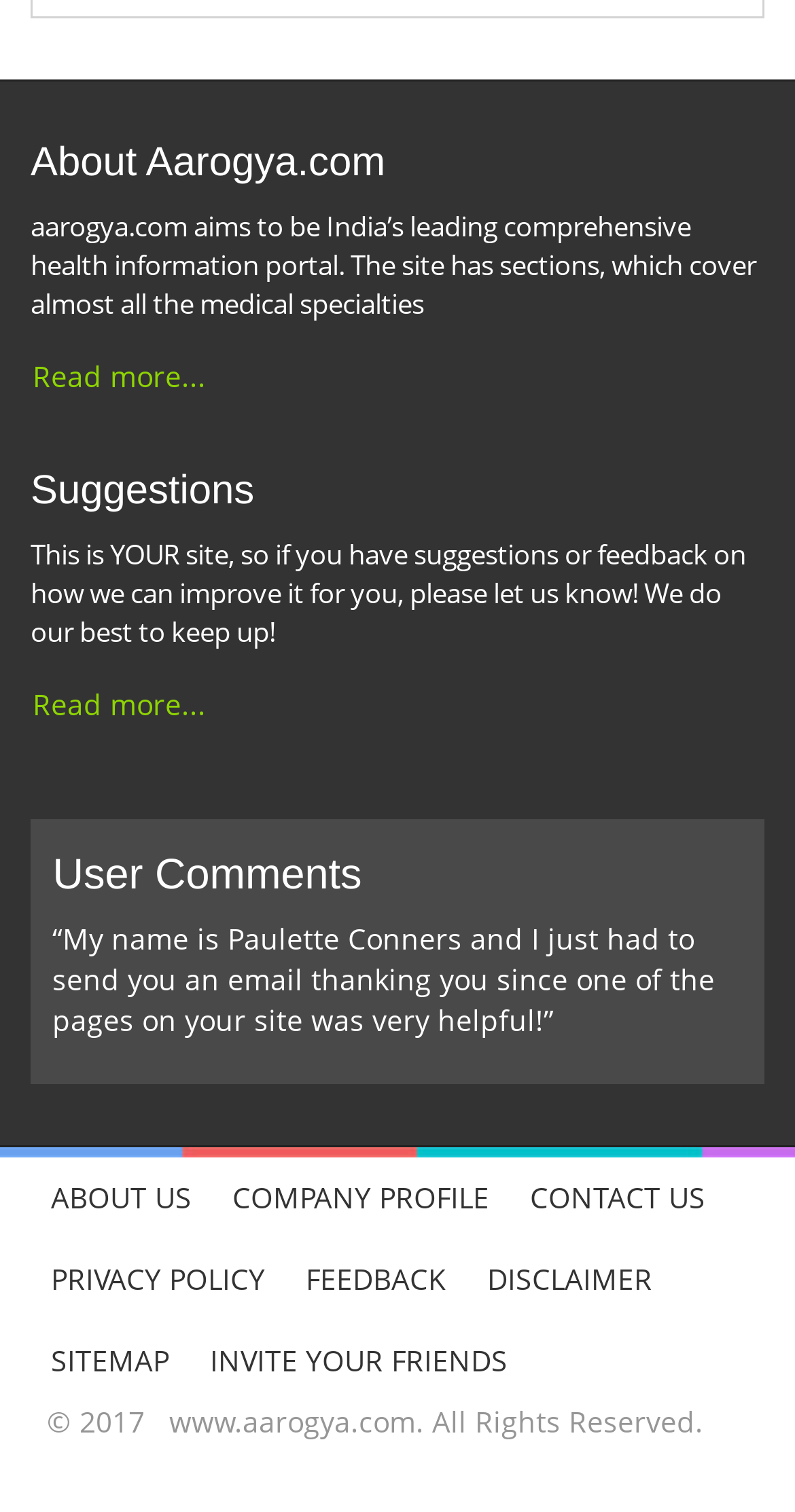Use a single word or phrase to answer the question:
What is the tone of the 'Suggestions' section?

Inviting